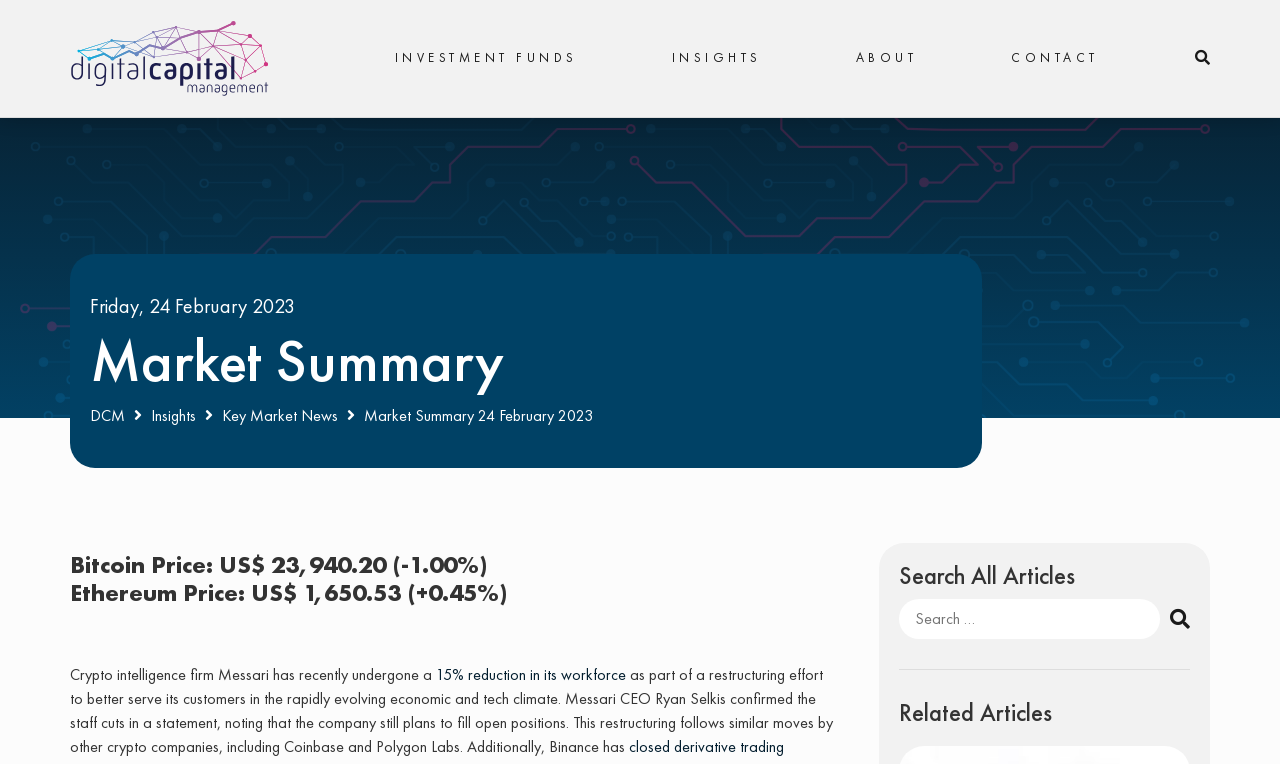Identify the bounding box coordinates for the element you need to click to achieve the following task: "Click on the 'CONTACT' link". Provide the bounding box coordinates as four float numbers between 0 and 1, in the form [left, top, right, bottom].

[0.753, 0.067, 0.895, 0.086]